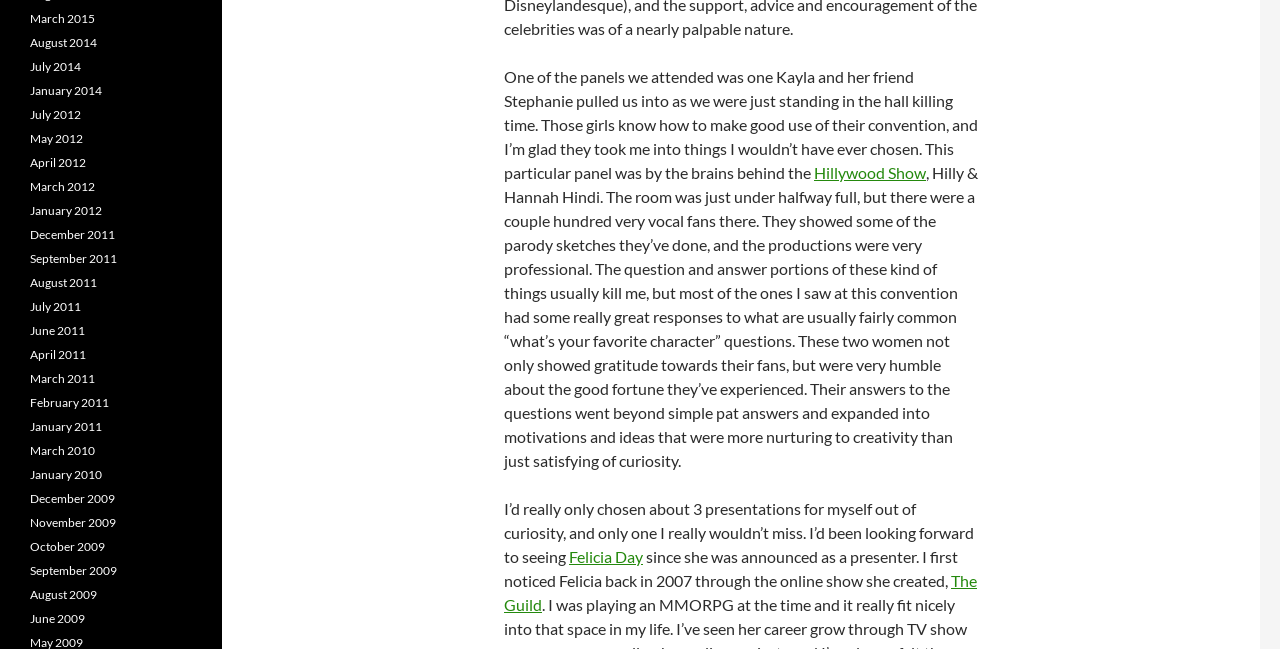Show me the bounding box coordinates of the clickable region to achieve the task as per the instruction: "Click on the link to Hillywood Show".

[0.636, 0.251, 0.723, 0.28]